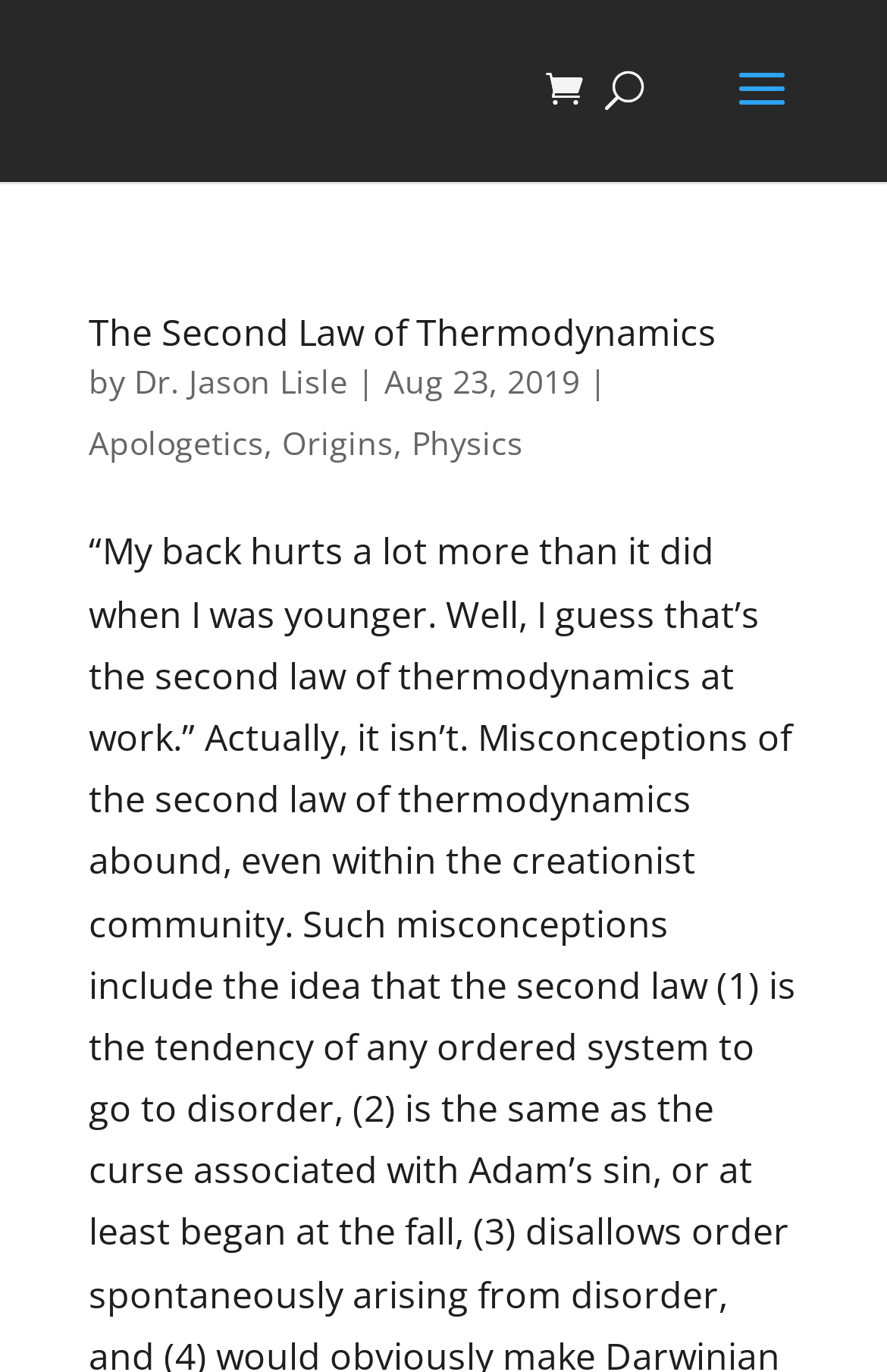Find the bounding box coordinates for the HTML element described in this sentence: "Dr. Jason Lisle". Provide the coordinates as four float numbers between 0 and 1, in the format [left, top, right, bottom].

[0.151, 0.262, 0.392, 0.294]